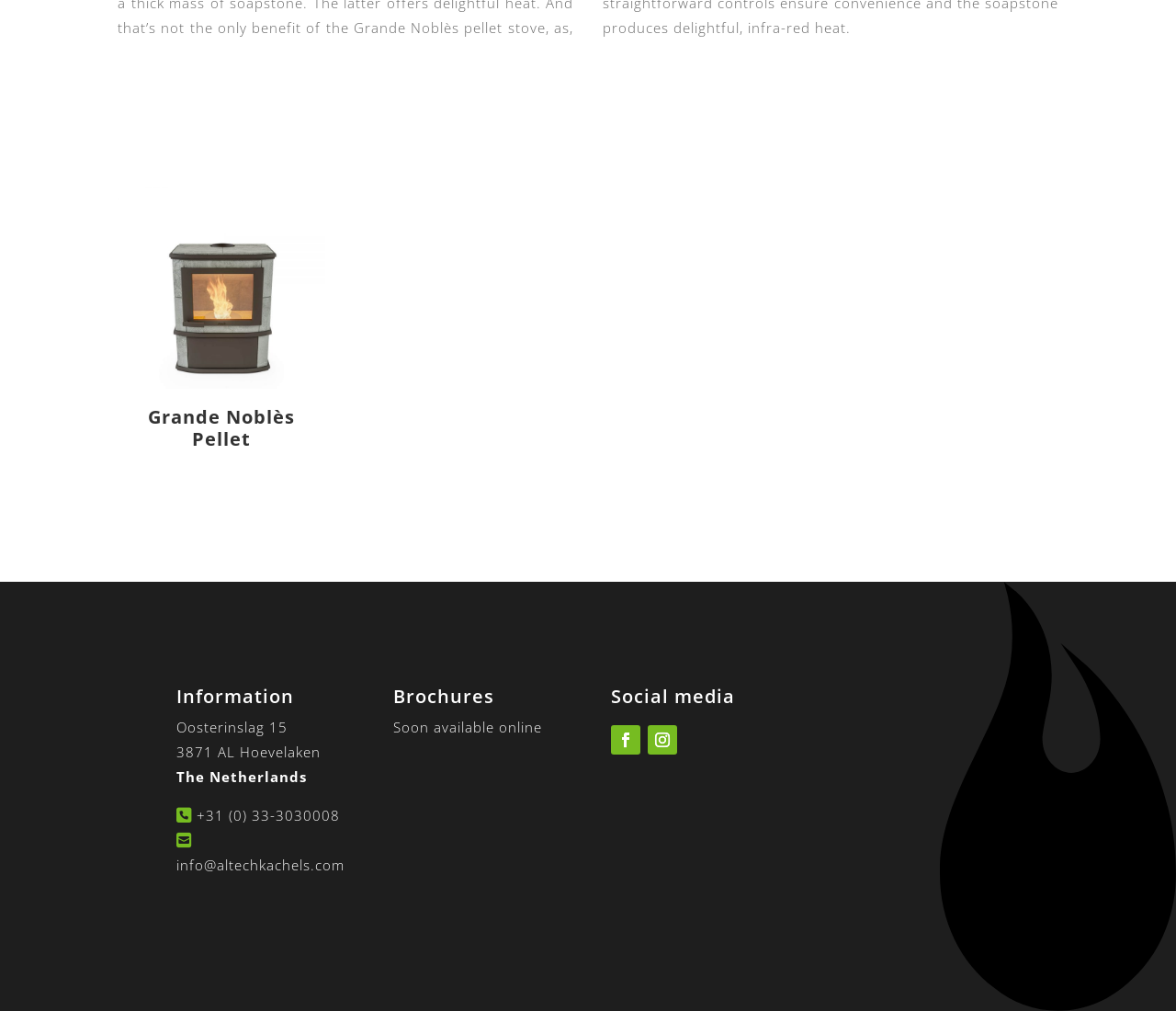Analyze the image and answer the question with as much detail as possible: 
What is the address of the company?

I found the address by looking at the static text elements under the 'Information' heading, which provides the company's location.